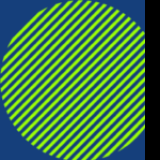What is the background color of the image?
Look at the screenshot and respond with a single word or phrase.

deep blue